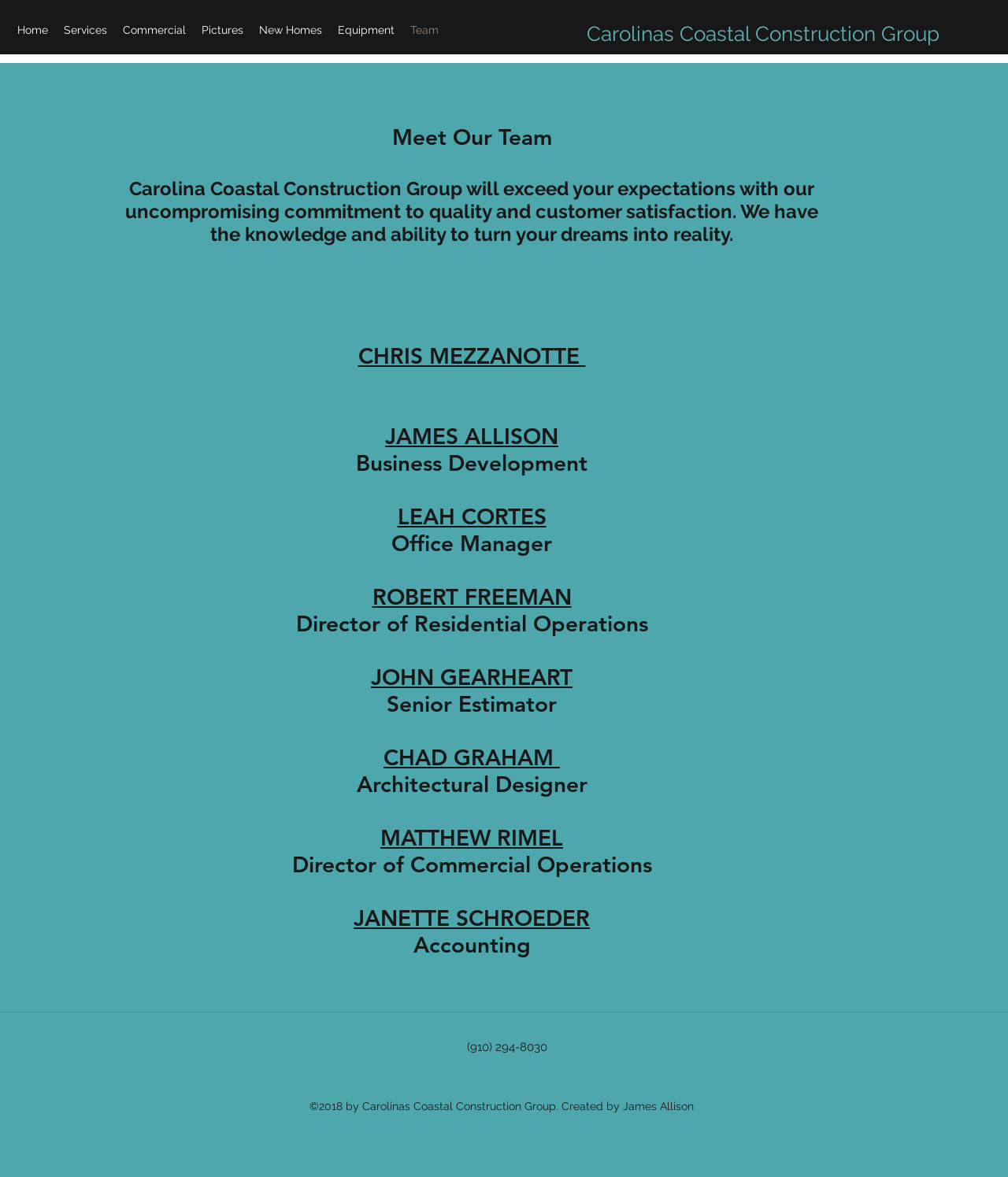Please find the bounding box for the following UI element description. Provide the coordinates in (top-left x, top-left y, bottom-right x, bottom-right y) format, with values between 0 and 1: CHRIS MEZZANOTTE

[0.355, 0.291, 0.581, 0.314]